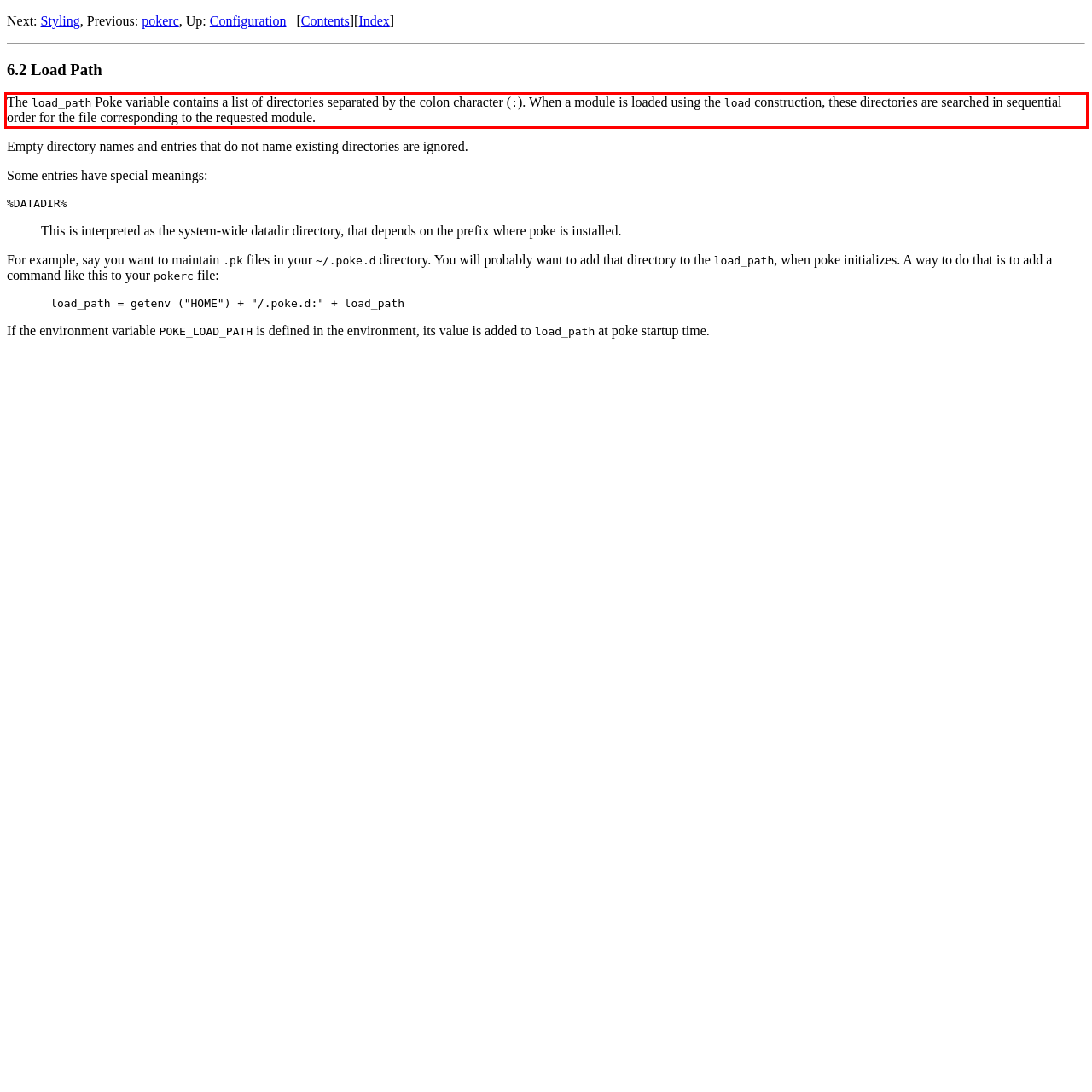From the screenshot of the webpage, locate the red bounding box and extract the text contained within that area.

The load_path Poke variable contains a list of directories separated by the colon character (:). When a module is loaded using the load construction, these directories are searched in sequential order for the file corresponding to the requested module.